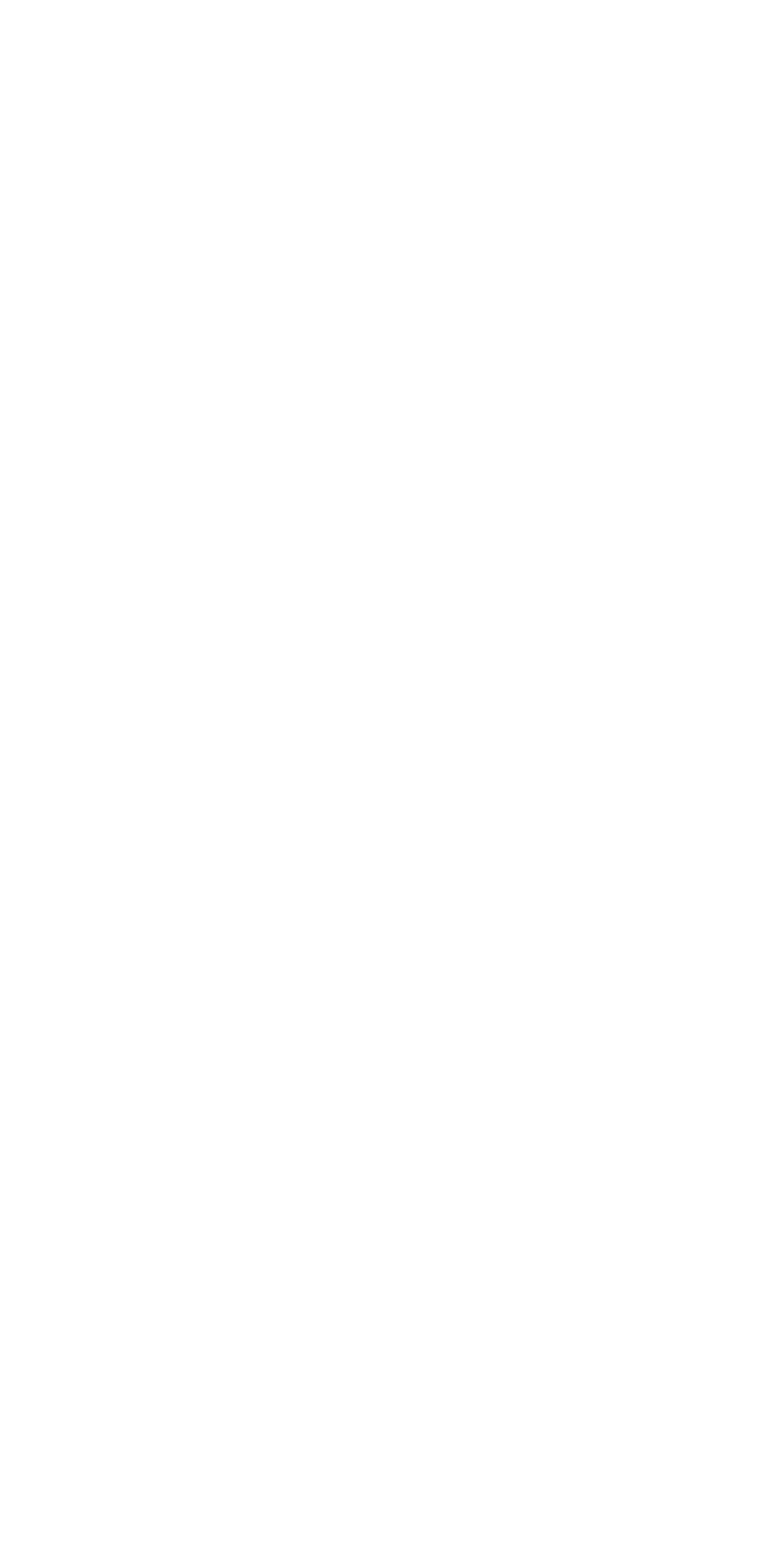Please specify the bounding box coordinates of the clickable section necessary to execute the following command: "Explore Senior People Science Analyst role".

[0.123, 0.119, 0.877, 0.176]